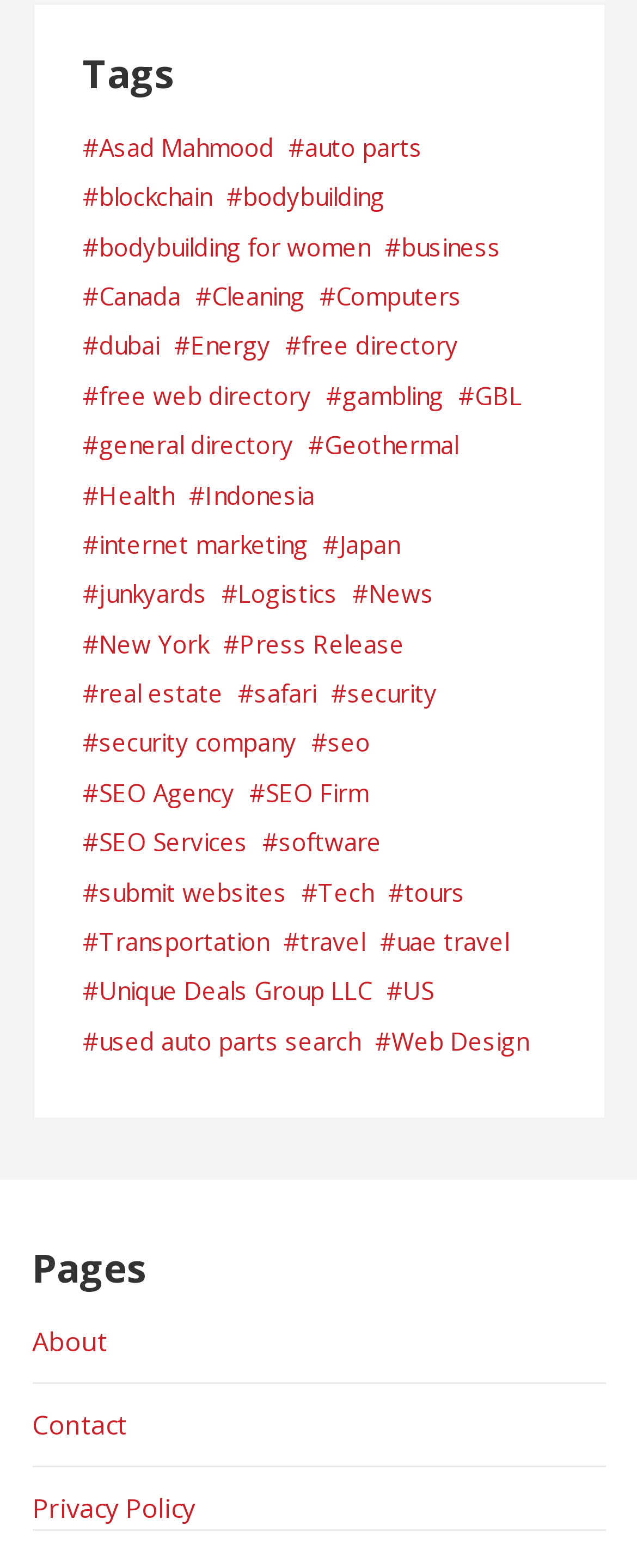Respond to the following query with just one word or a short phrase: 
How many links are there under the 'Tags' section?

45